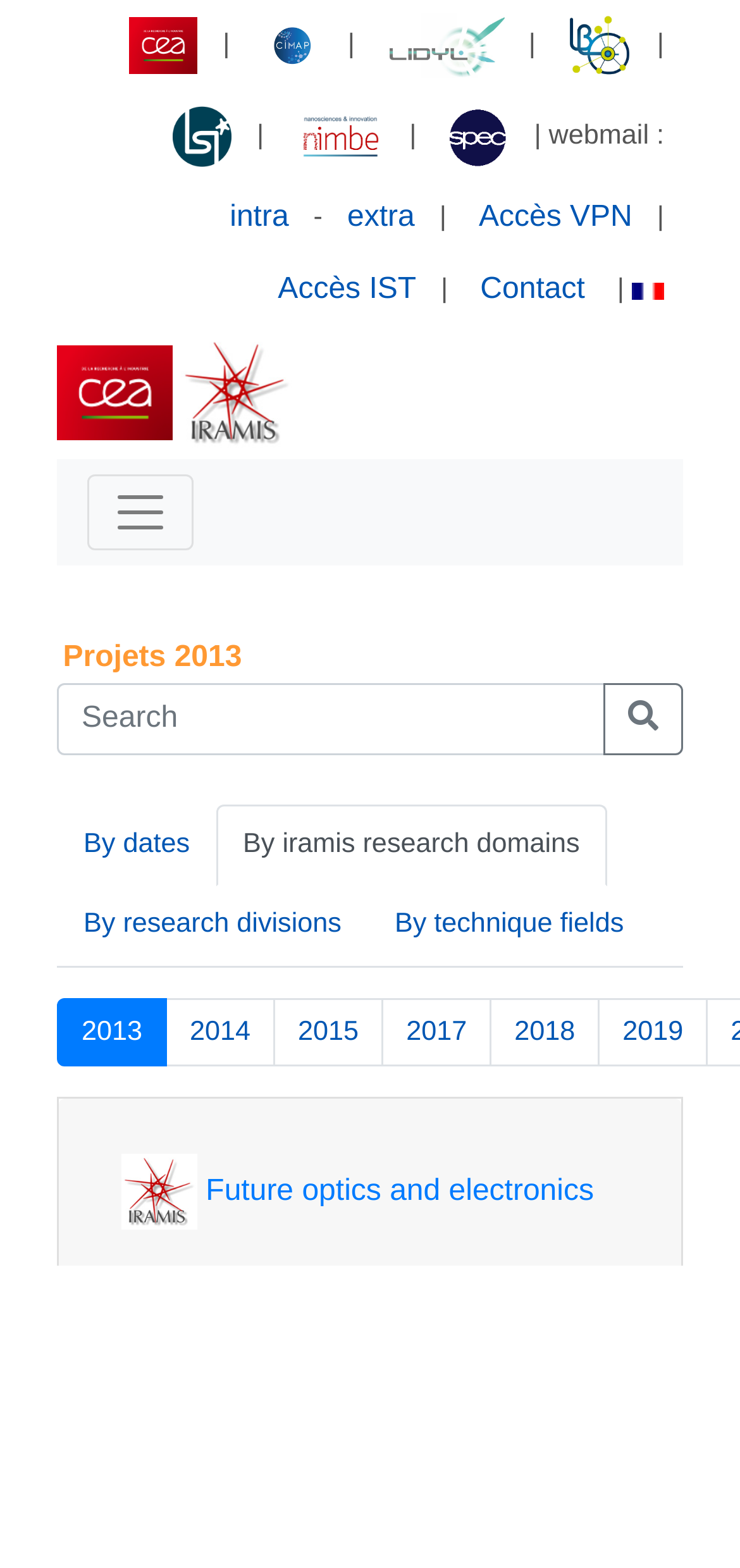How many links are there in the top navigation bar? Analyze the screenshot and reply with just one word or a short phrase.

7